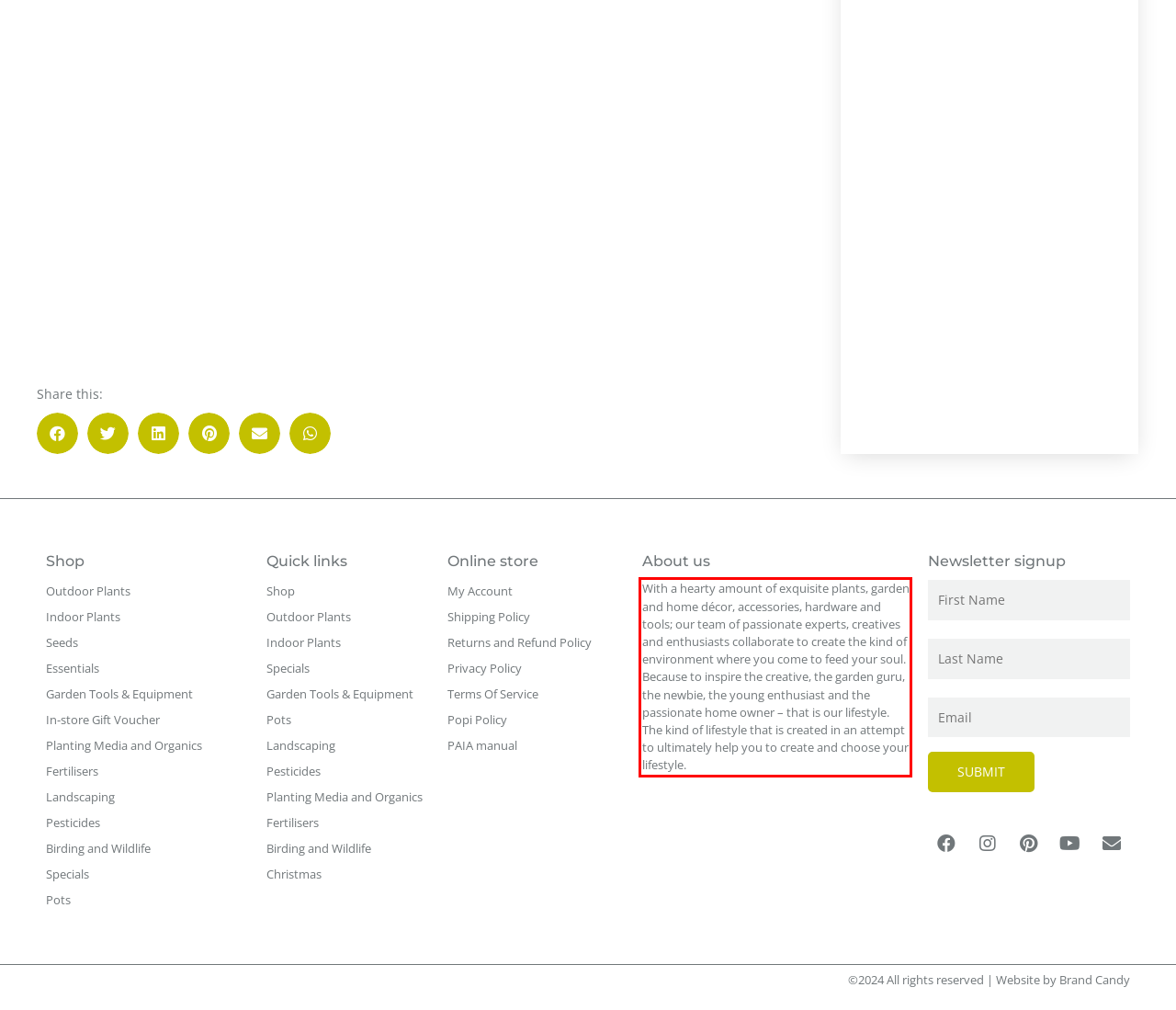Inspect the webpage screenshot that has a red bounding box and use OCR technology to read and display the text inside the red bounding box.

With a hearty amount of exquisite plants, garden and home décor, accessories, hardware and tools; our team of passionate experts, creatives and enthusiasts collaborate to create the kind of environment where you come to feed your soul. Because to inspire the creative, the garden guru, the newbie, the young enthusiast and the passionate home owner – that is our lifestyle. The kind of lifestyle that is created in an attempt to ultimately help you to create and choose your lifestyle.